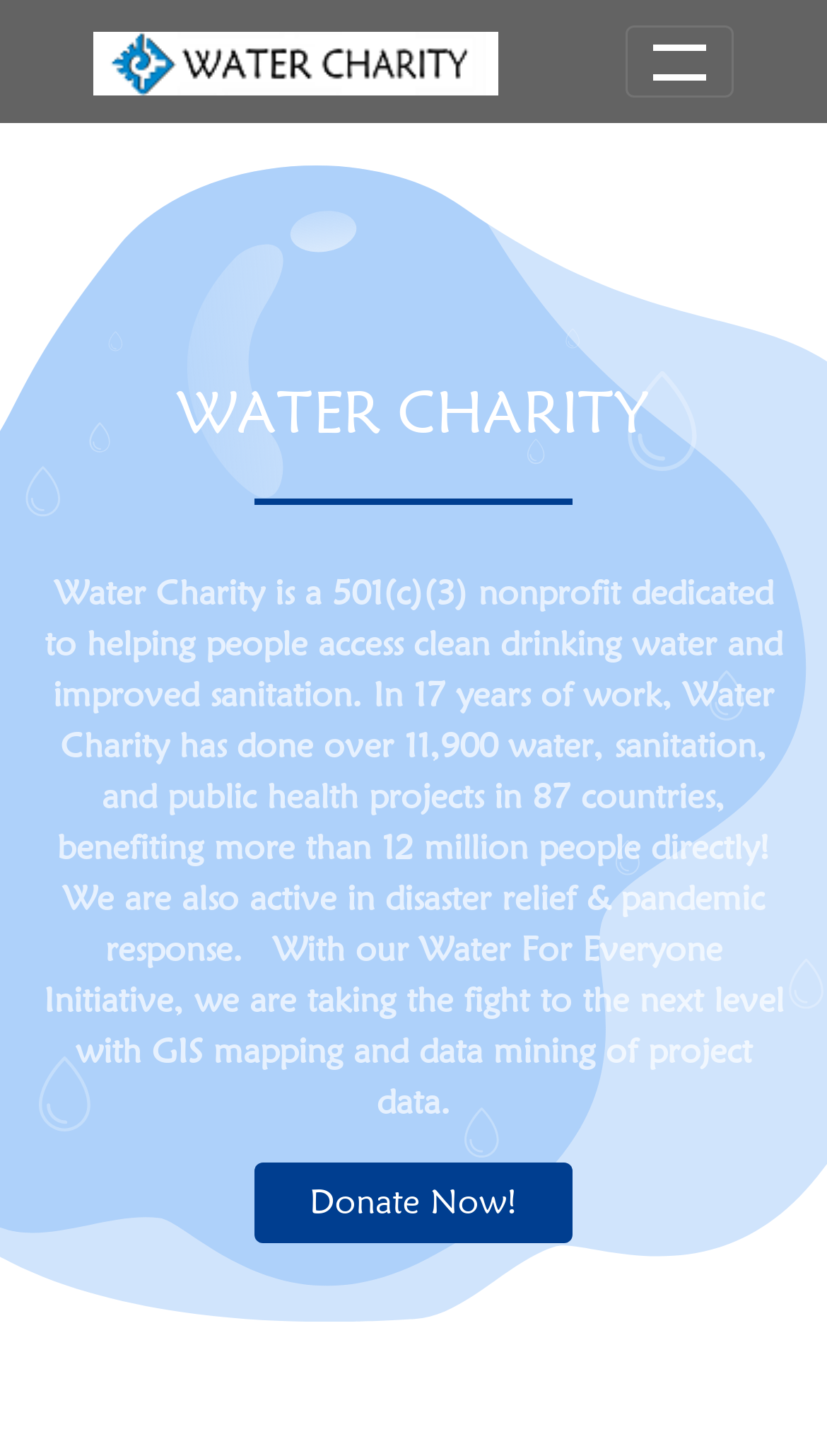Locate the bounding box coordinates of the UI element described by: "aria-label="Toggle navigation"". The bounding box coordinates should consist of four float numbers between 0 and 1, i.e., [left, top, right, bottom].

[0.756, 0.018, 0.887, 0.067]